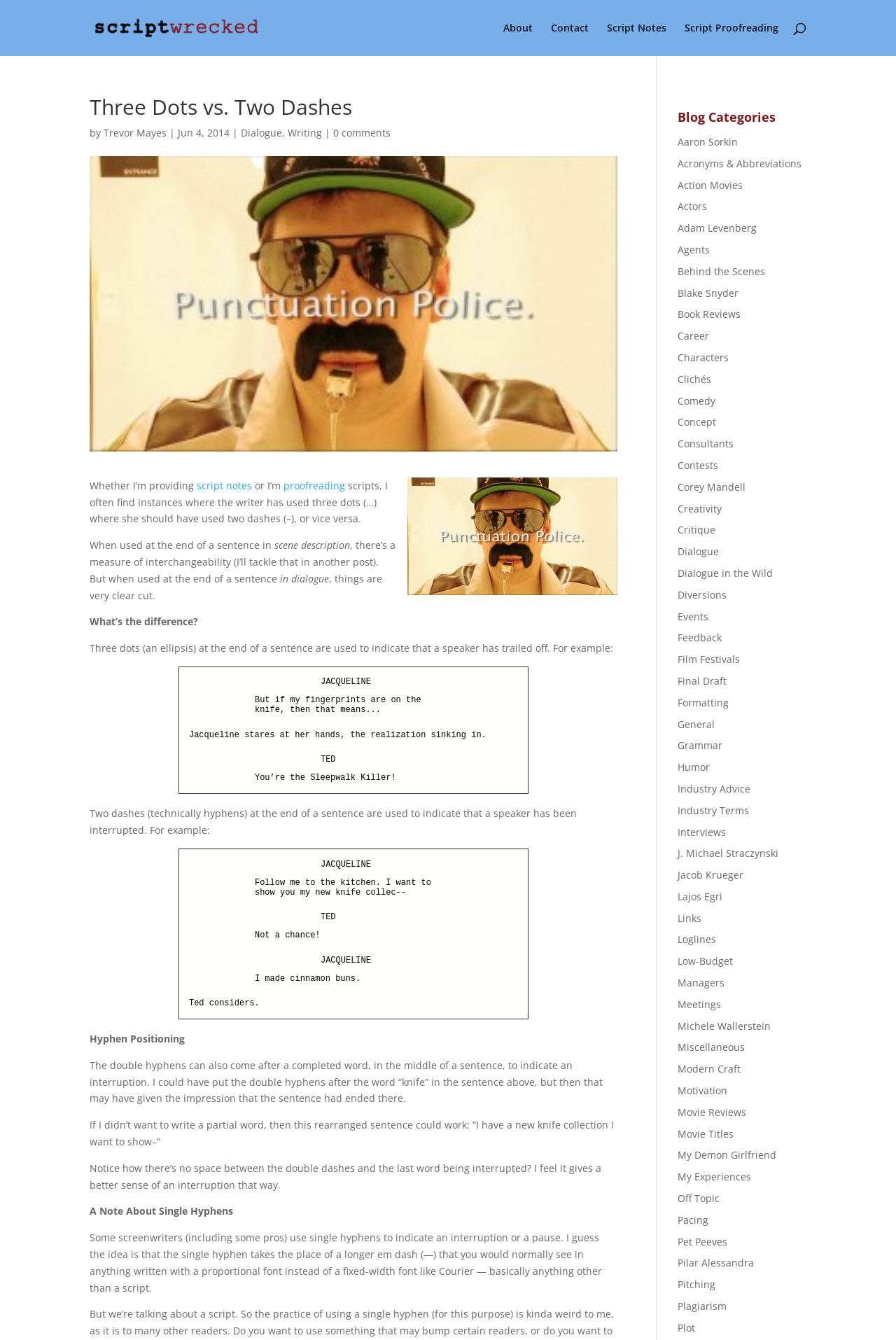What is the purpose of the double hyphens in the sentence 'I have a new knife collection I want to show–'?
Could you please answer the question thoroughly and with as much detail as possible?

The double hyphens in the sentence are used to indicate that the speaker has been interrupted, and the sentence is not complete. This is an example of how double hyphens can be used in the middle of a sentence to indicate an interruption.